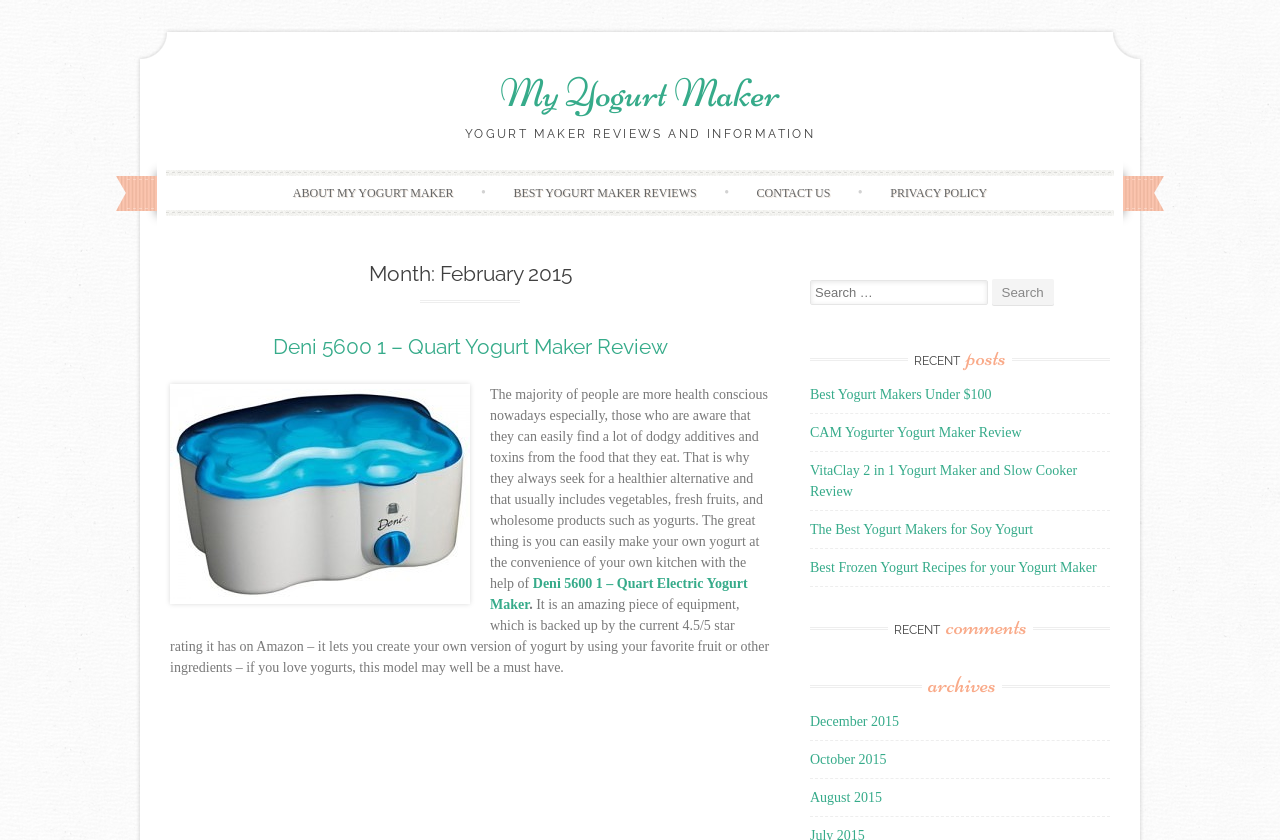What is the rating of the Deni 5600 yogurt maker on Amazon?
From the image, respond with a single word or phrase.

4.5/5 stars